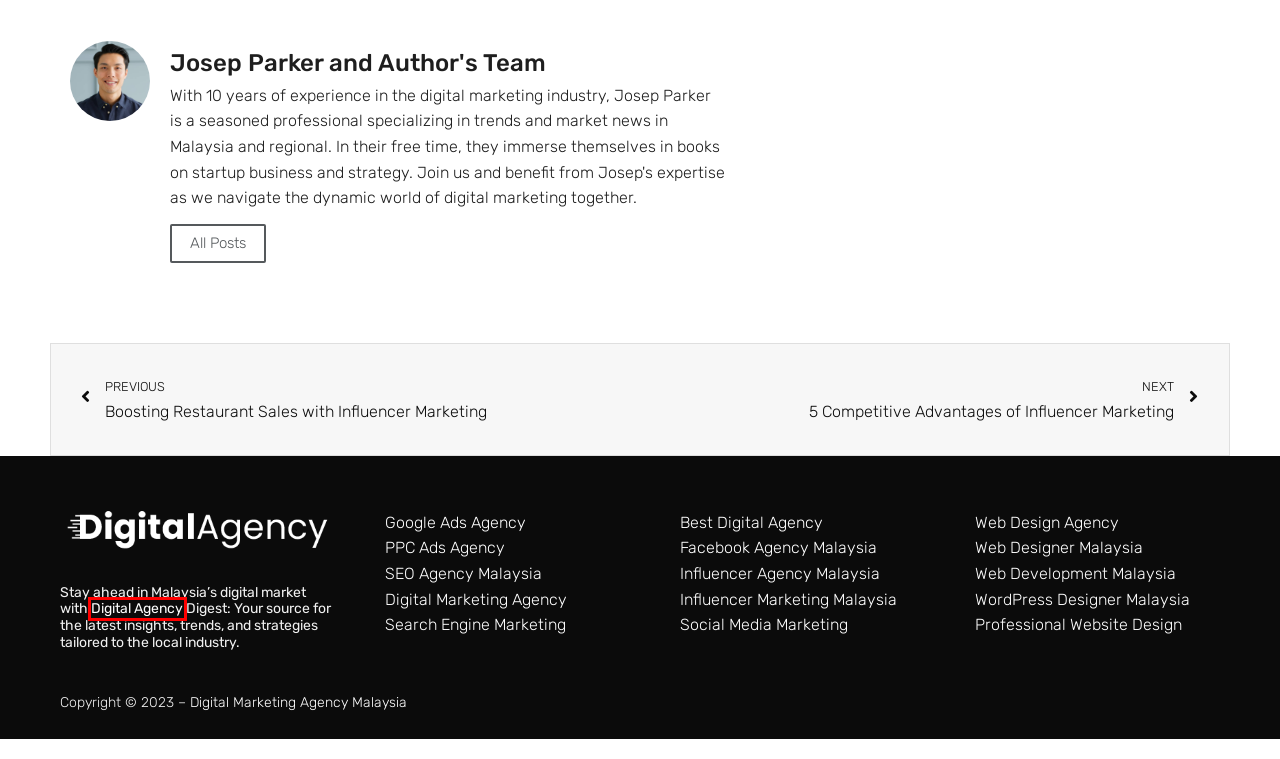You have been given a screenshot of a webpage with a red bounding box around a UI element. Select the most appropriate webpage description for the new webpage that appears after clicking the element within the red bounding box. The choices are:
A. Josep Parker and Author's Team, Author at Digital Marketing Agency Reviews Malaysia
B. Web Design Agencies [Trends Update 2023] - Digital Marketing Agency Reviews Malaysia
C. PPC Agencies [Trends Update 2023] - Digital Marketing Agency Reviews Malaysia
D. Facebook Ads Agencies [Trends Update 2023] - Digital Marketing Agency Reviews Malaysia
E. Web Development Agencies [Trends Update 2023] - Digital Marketing Agency Reviews Malaysia
F. Search Engine Marketing [Trends Update 2023] - Digital Marketing Agency Reviews Malaysia
G. Web Design Package Singapore - Web Design Company - JustSimple Singapore
H. Influencer Agency [Trends Update 2023] - Digital Marketing Agency Reviews Malaysia

G